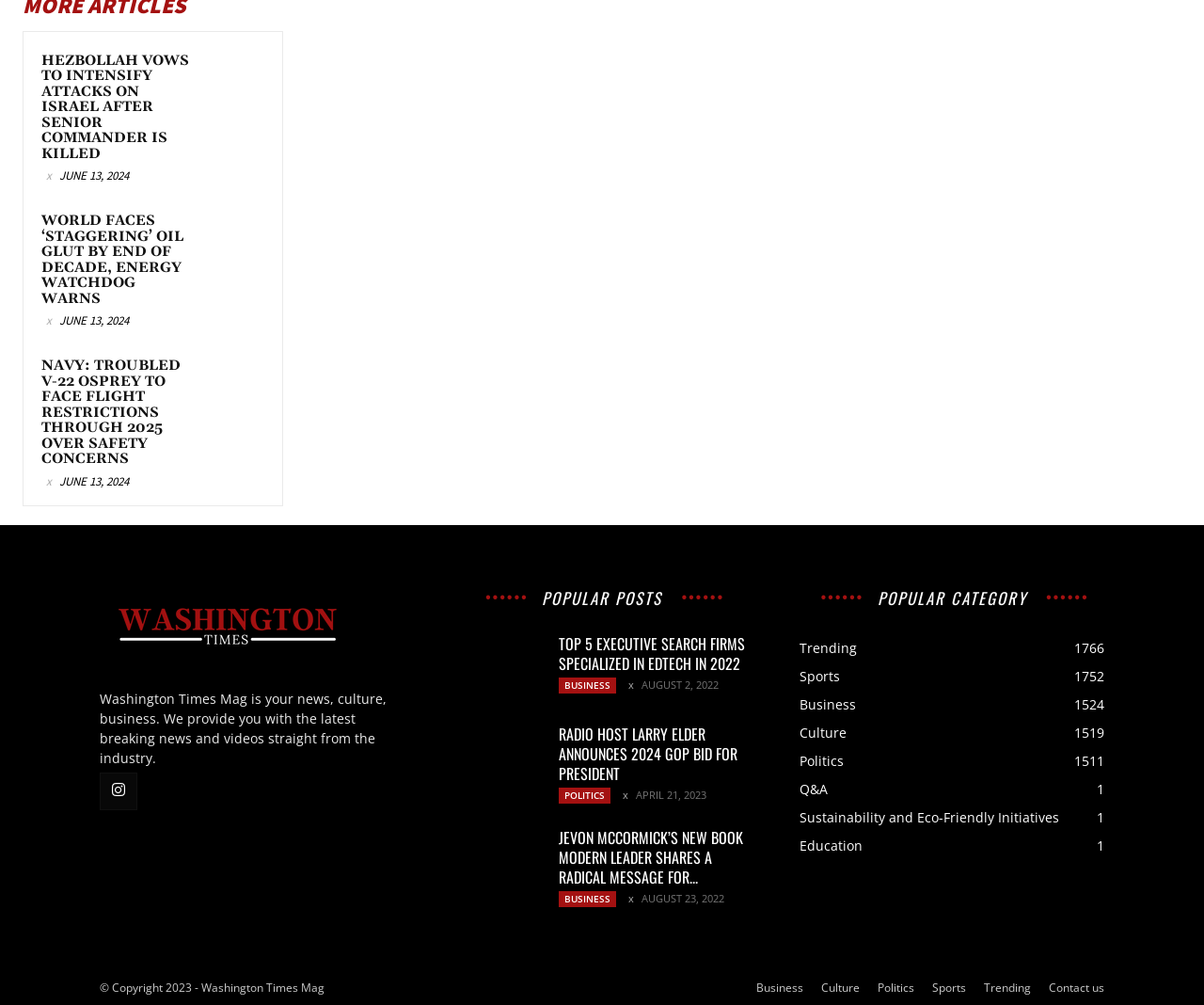Please pinpoint the bounding box coordinates for the region I should click to adhere to this instruction: "View popular post about Top 5 Executive Search Firms Specialized in EdTech In 2022".

[0.373, 0.631, 0.452, 0.696]